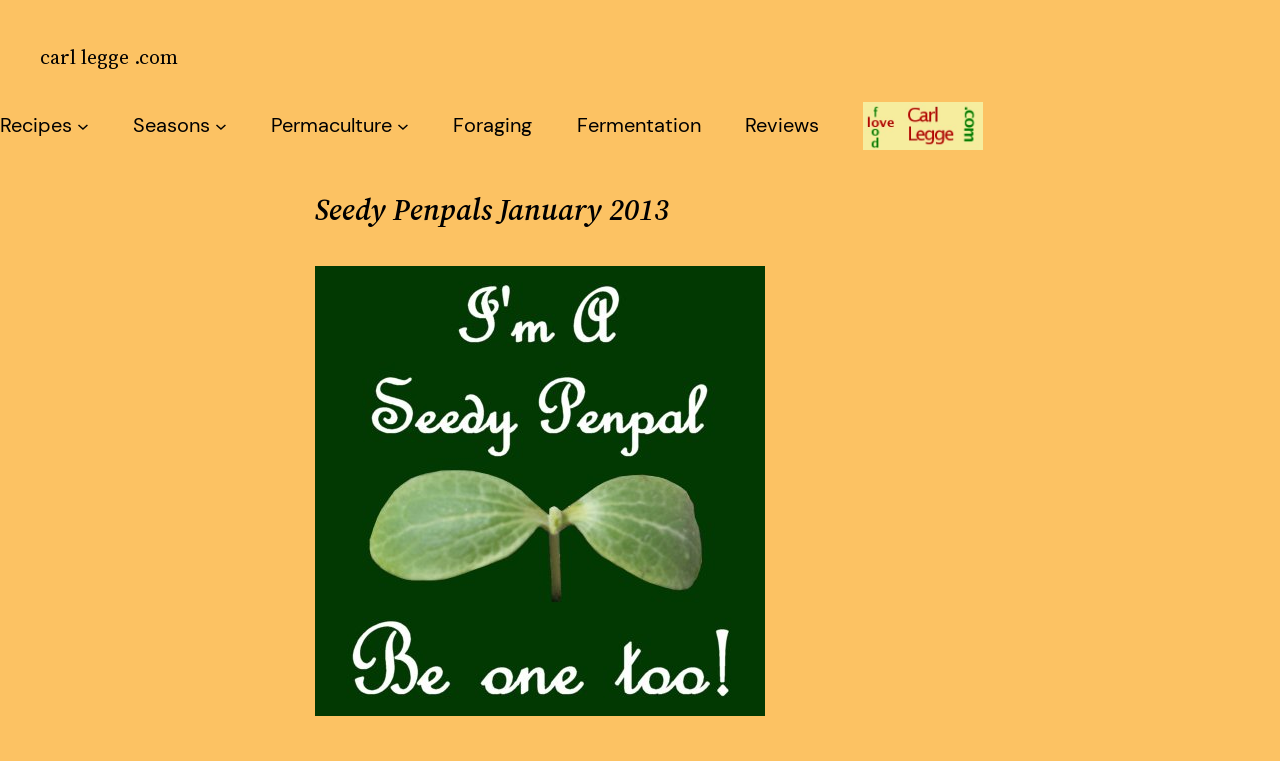What is the badge shown on the webpage?
Analyze the image and provide a thorough answer to the question.

The badge is an image located at the bottom of the webpage, with a link labeled 'Seedy Penpals Badge Big'. It is a prominent element on the webpage.